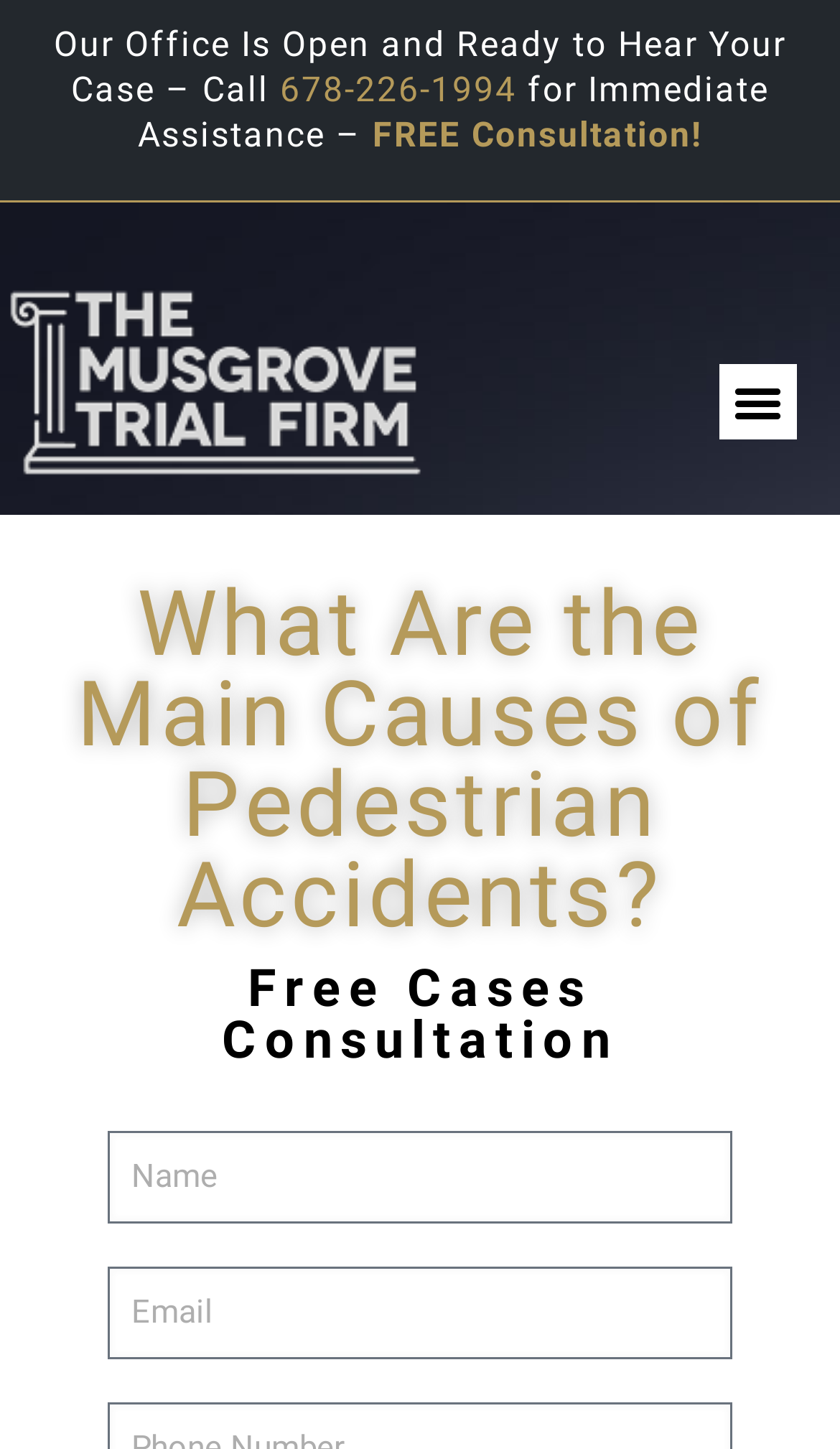What is the required field in the form?
Look at the screenshot and respond with one word or a short phrase.

Email